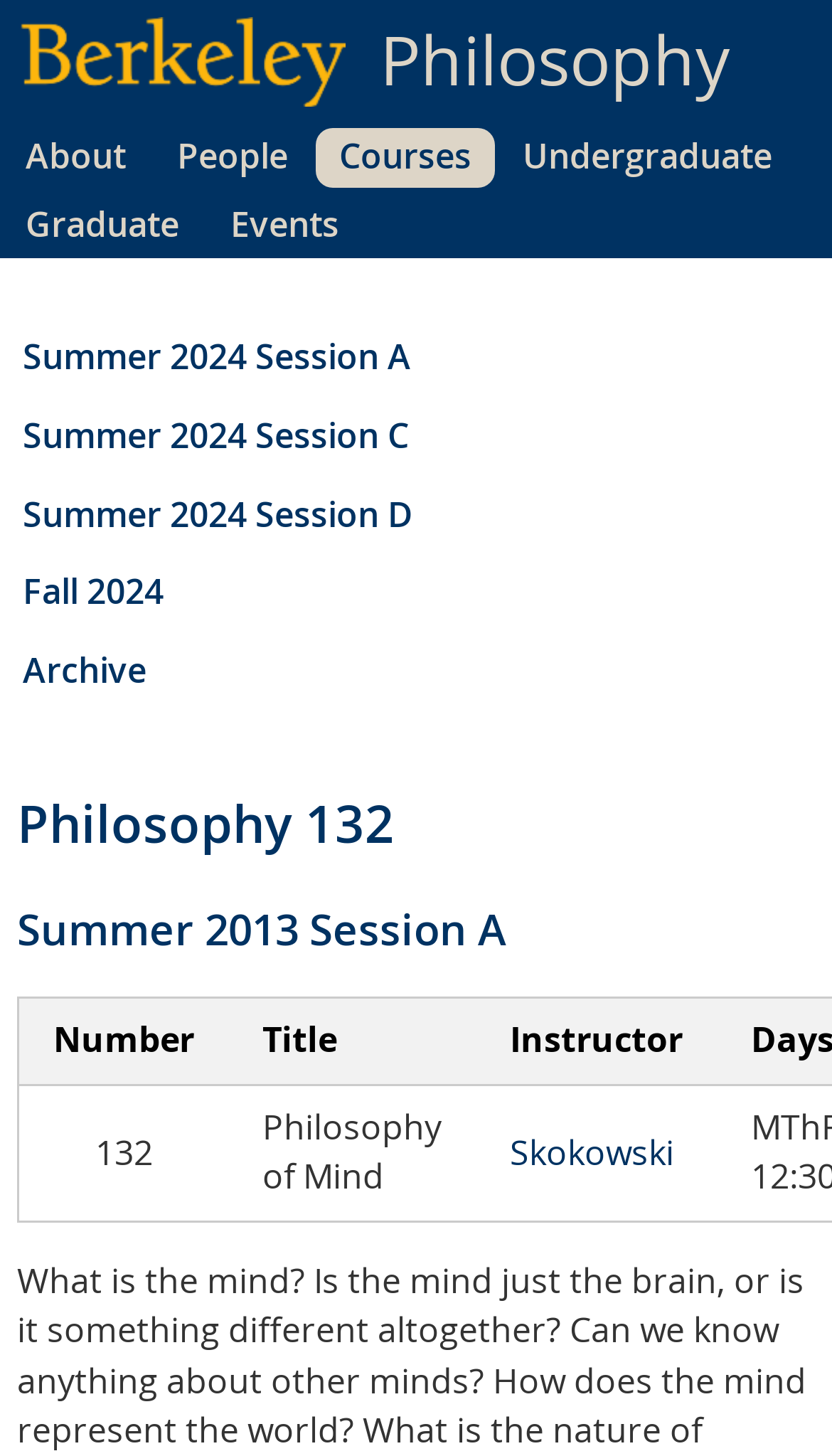Specify the bounding box coordinates of the element's region that should be clicked to achieve the following instruction: "view the profile of Skokowski". The bounding box coordinates consist of four float numbers between 0 and 1, in the format [left, top, right, bottom].

[0.613, 0.775, 0.81, 0.807]